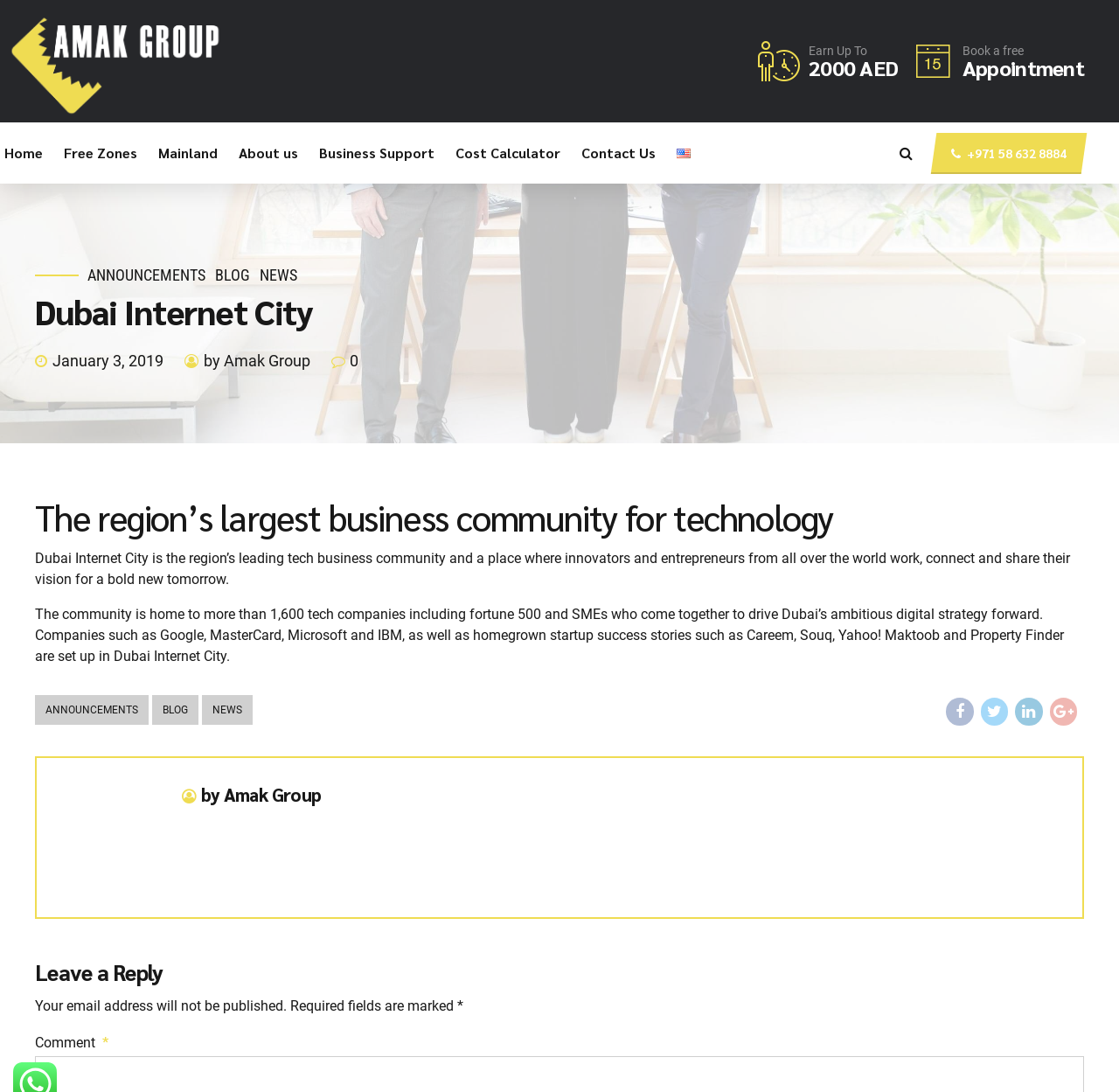Reply to the question with a single word or phrase:
What is the language of the webpage?

English